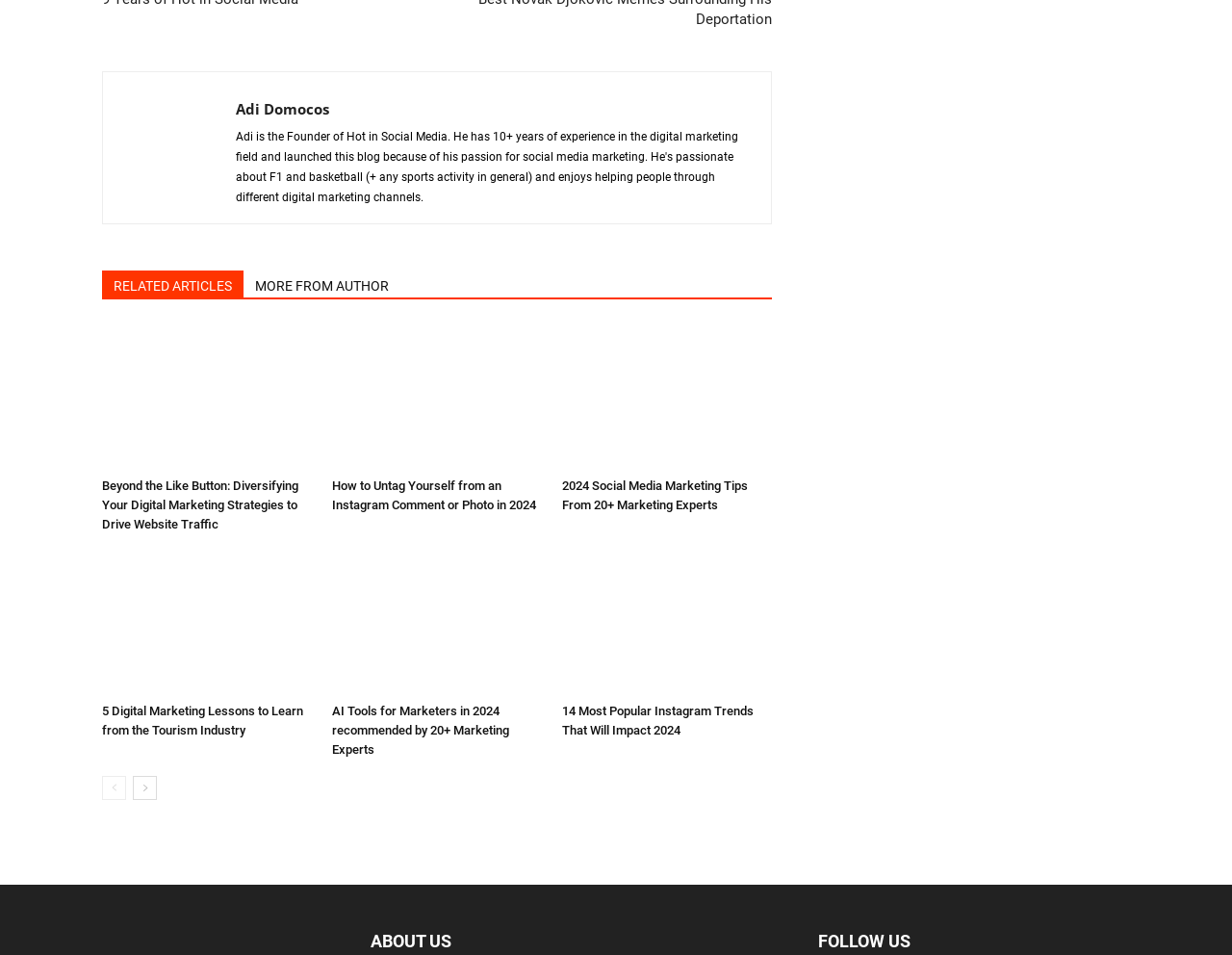Please find the bounding box coordinates of the section that needs to be clicked to achieve this instruction: "Learn about 'AI Tools for Marketers in 2024'".

[0.27, 0.576, 0.44, 0.727]